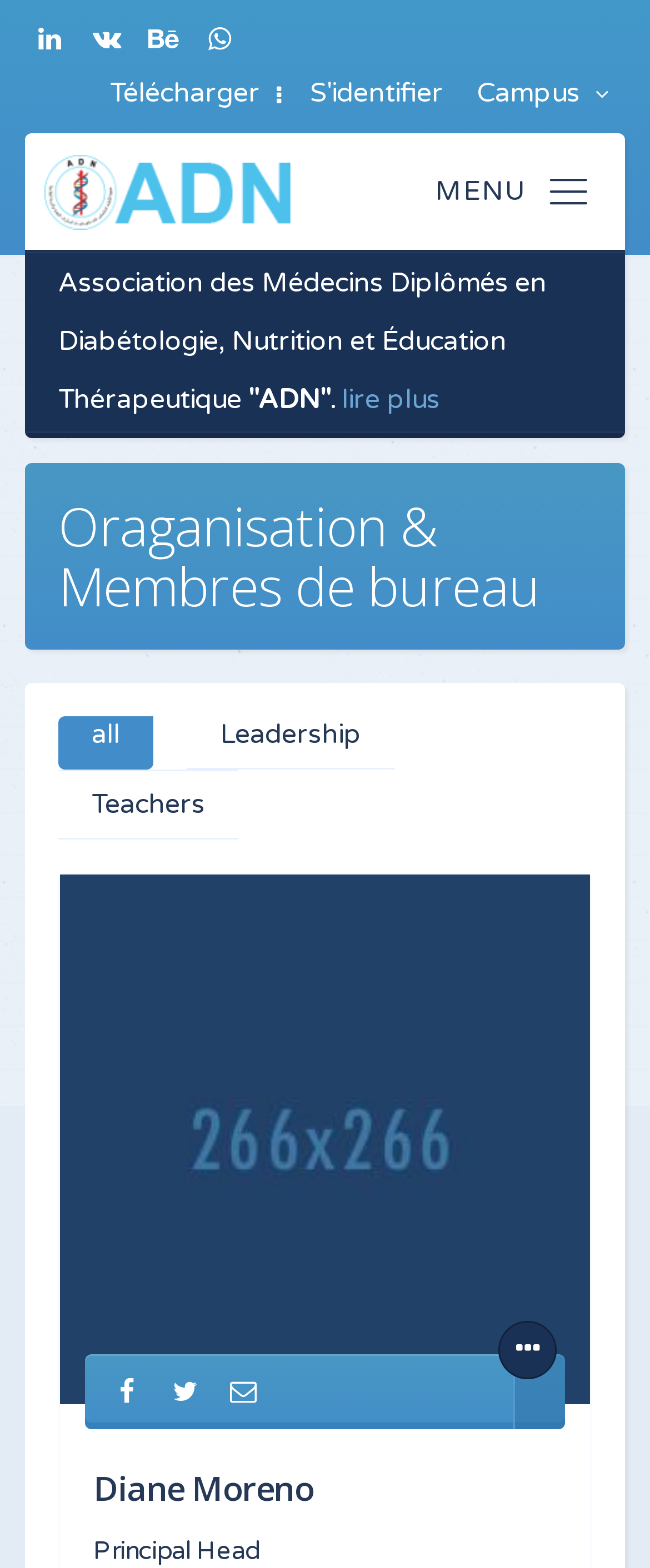Create an elaborate caption that covers all aspects of the webpage.

The webpage appears to be the official website of the Association des Médecins Diplômés en Diabétologie, Nutrition et Éducation Thérapeutique "ADN", a non-profit Moroccan organization founded in 2014.

At the top left corner, there are four social media links, represented by icons, followed by a link to "Campus" and a "Télécharger" button. On the right side, there is a "S'identifier" link and a "MENU" button with an icon.

Below these links, there is a logo of "Adn diabète" with an accompanying image. Next to the logo, there is a heading that reads "Association des Médecins Diplômés en Diabétologie, Nutrition et Éducation Thérapeutique" followed by the abbreviation "ADN" and a period.

A "lire plus" link is positioned to the right of the heading. Below this section, there is a heading that reads "Oraganisation & Membres de bureau" with several links underneath, including "all", "Leadership", and "Teachers".

On the lower half of the page, there is an image of Diane Moreno, the Principal Head, accompanied by several links and icons, including a heading that reads "Diane Moreno". There are also several other icons and links scattered throughout this section.